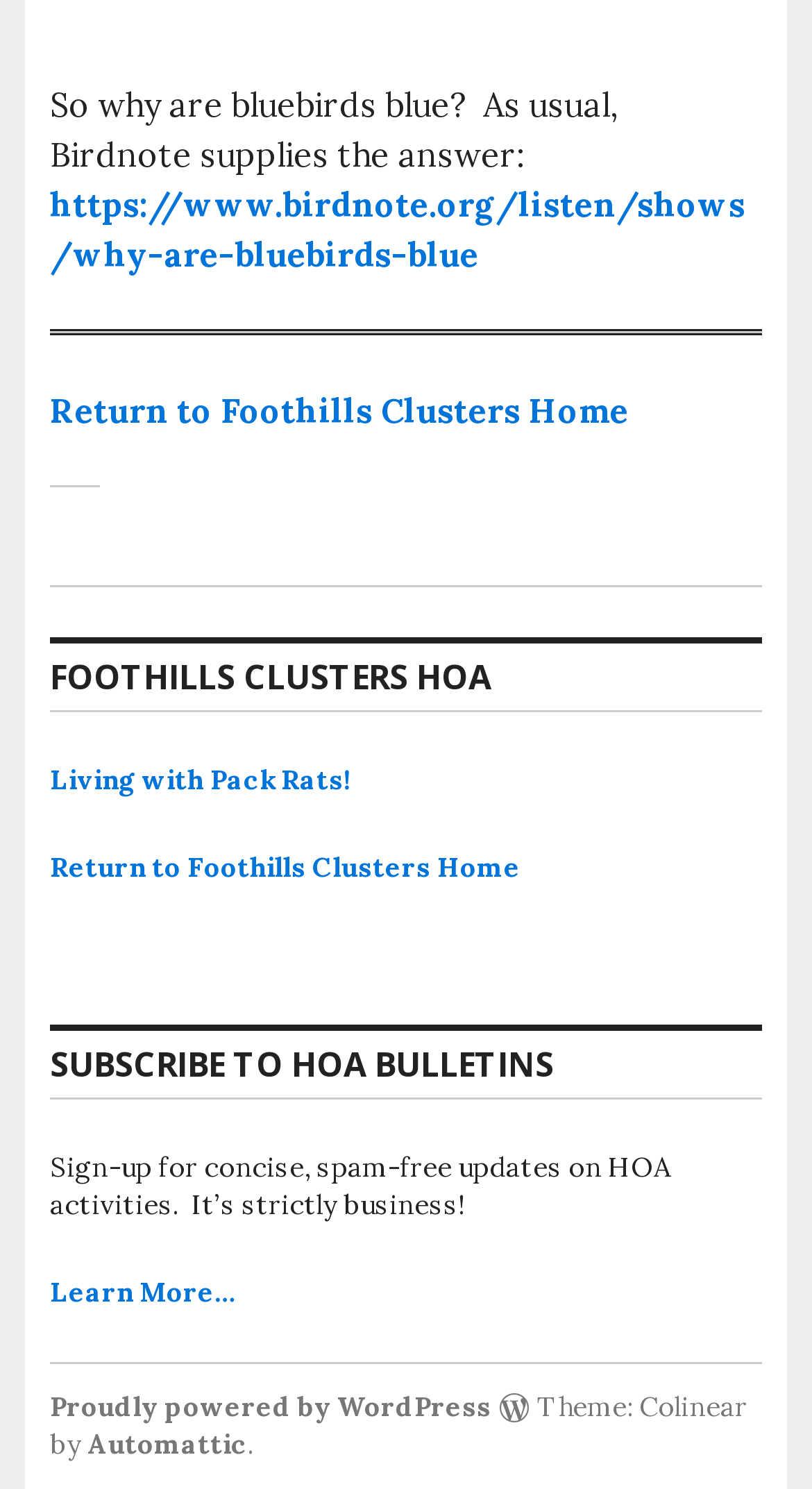What is the topic of the first article?
Please provide a single word or phrase as the answer based on the screenshot.

Bluebirds